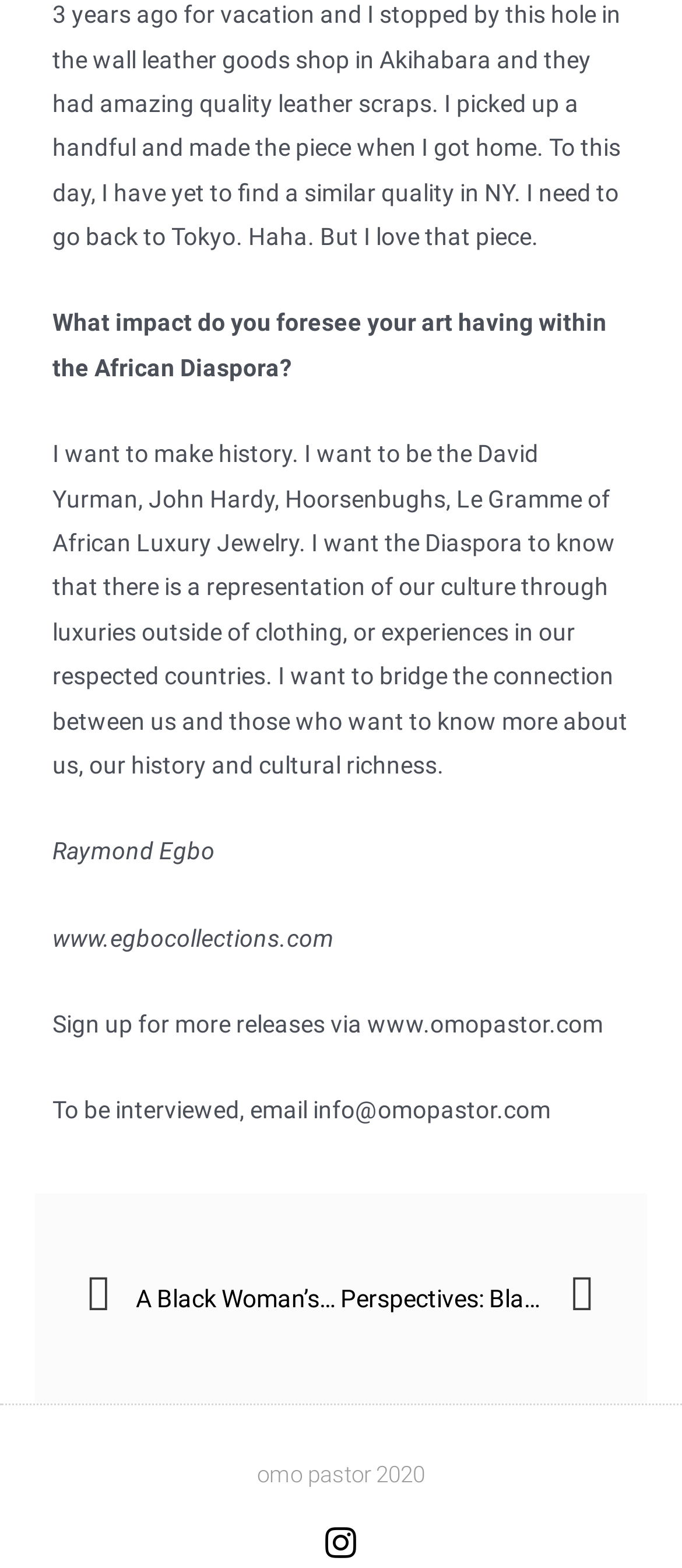What is the website to sign up for more releases?
Using the image as a reference, give an elaborate response to the question.

The answer can be found in the StaticText element with the text 'Sign up for more releases via www.omopastor.com' at coordinates [0.077, 0.644, 0.885, 0.662]. This element is a standalone text block that provides a call-to-action to sign up for more releases, and it mentions the website www.omopastor.com.